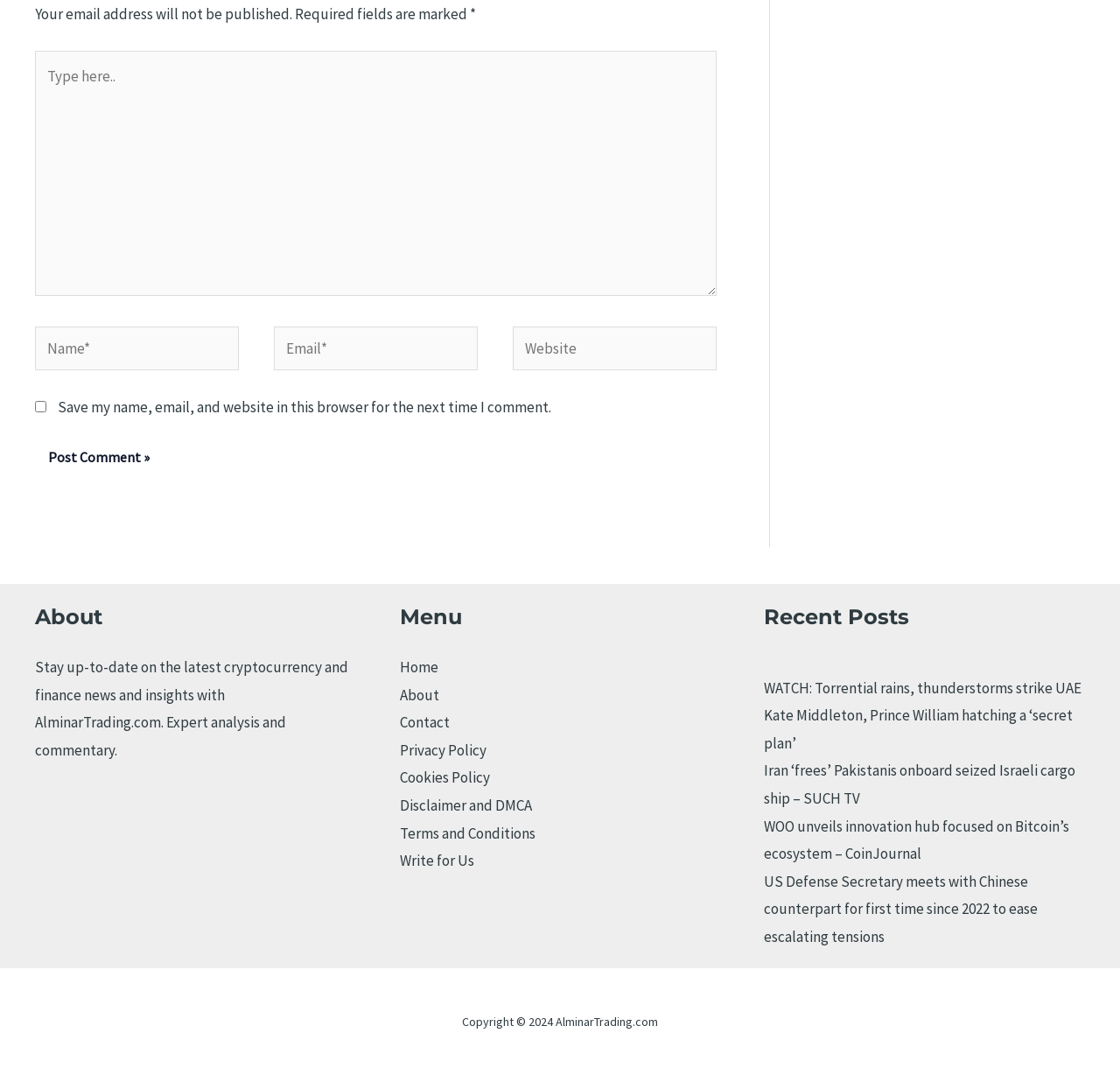How many textboxes are there?
Look at the screenshot and respond with a single word or phrase.

4